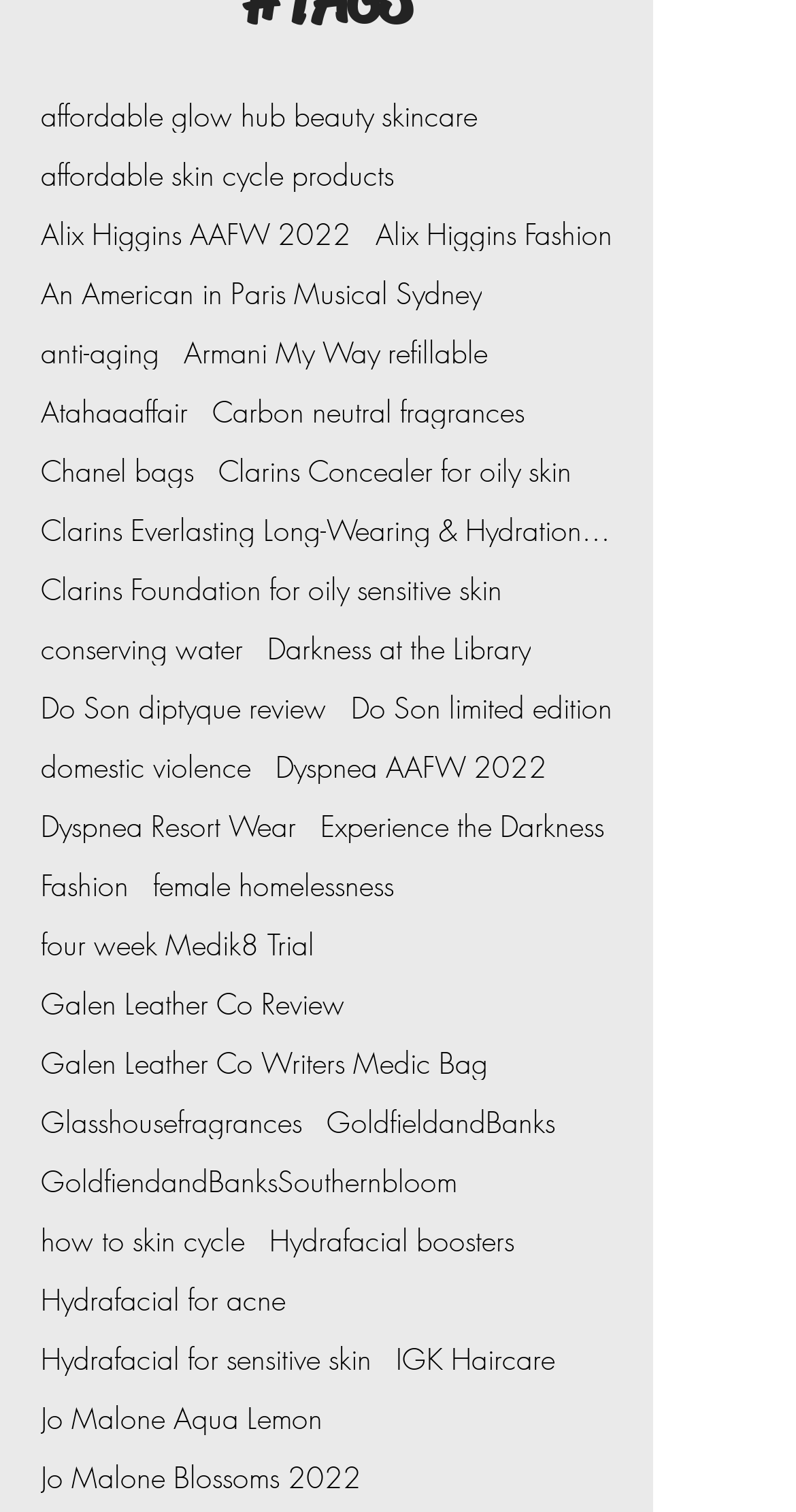Determine the bounding box coordinates for the region that must be clicked to execute the following instruction: "Click on affordable glow hub beauty skincare".

[0.051, 0.065, 0.6, 0.088]